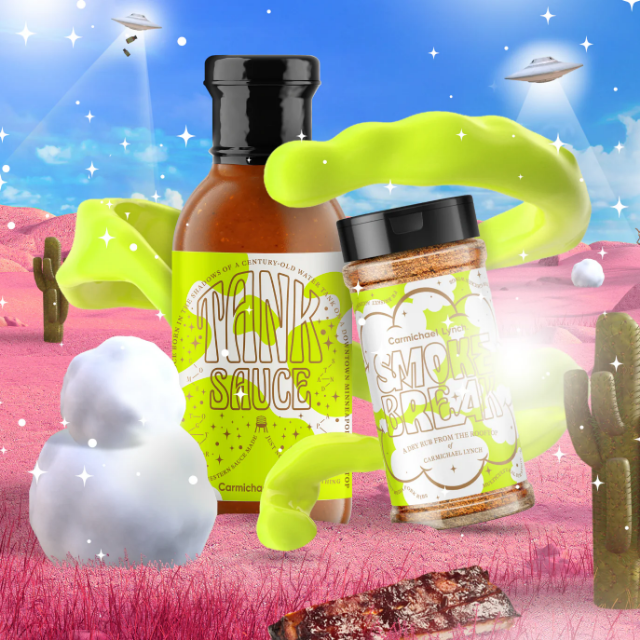What is the purpose of the green swirls in the design?
Using the image, provide a concise answer in one word or a short phrase.

Add to the fun atmosphere